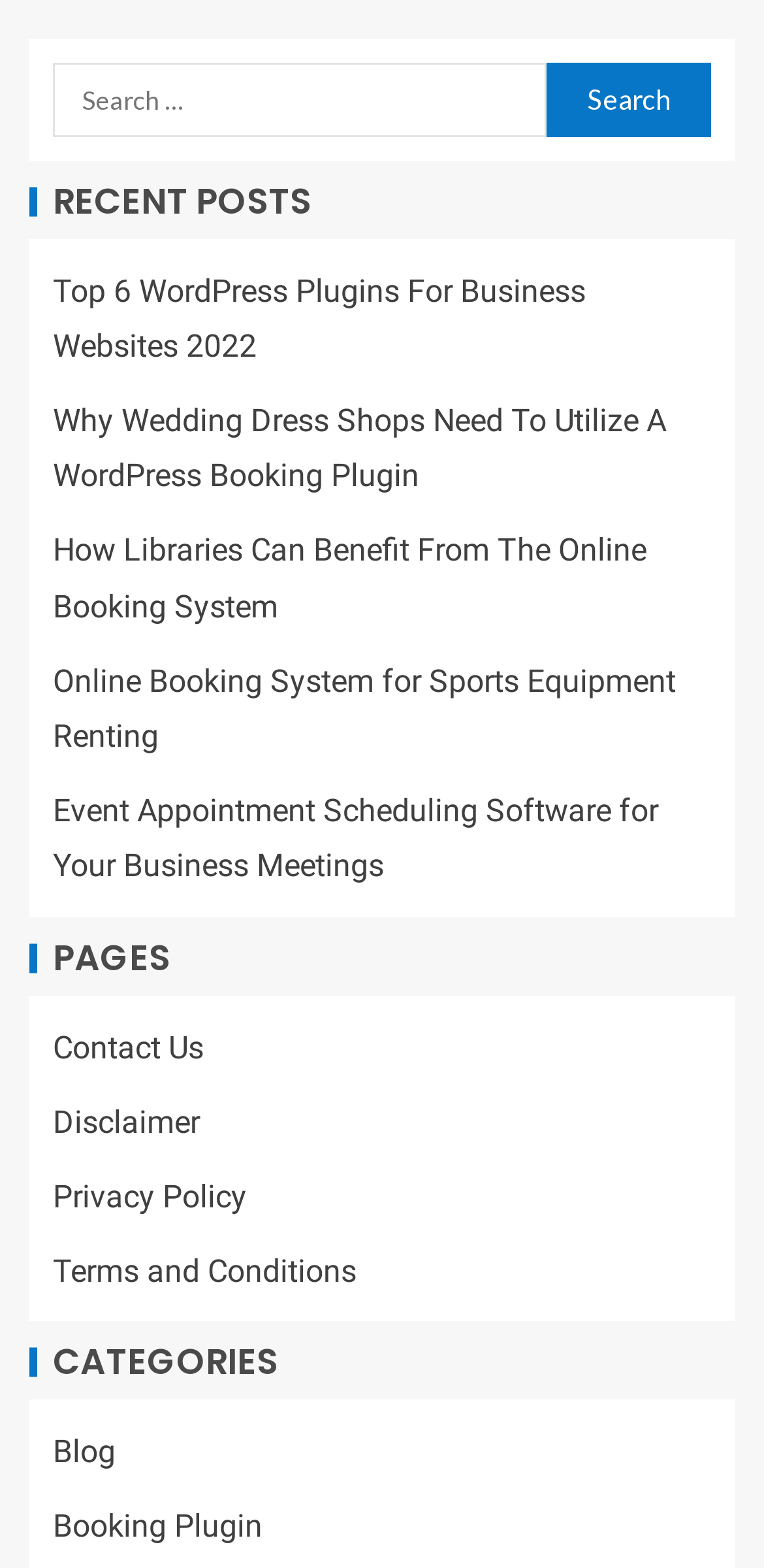Kindly provide the bounding box coordinates of the section you need to click on to fulfill the given instruction: "read Top 6 WordPress Plugins For Business Websites 2022".

[0.069, 0.173, 0.767, 0.232]